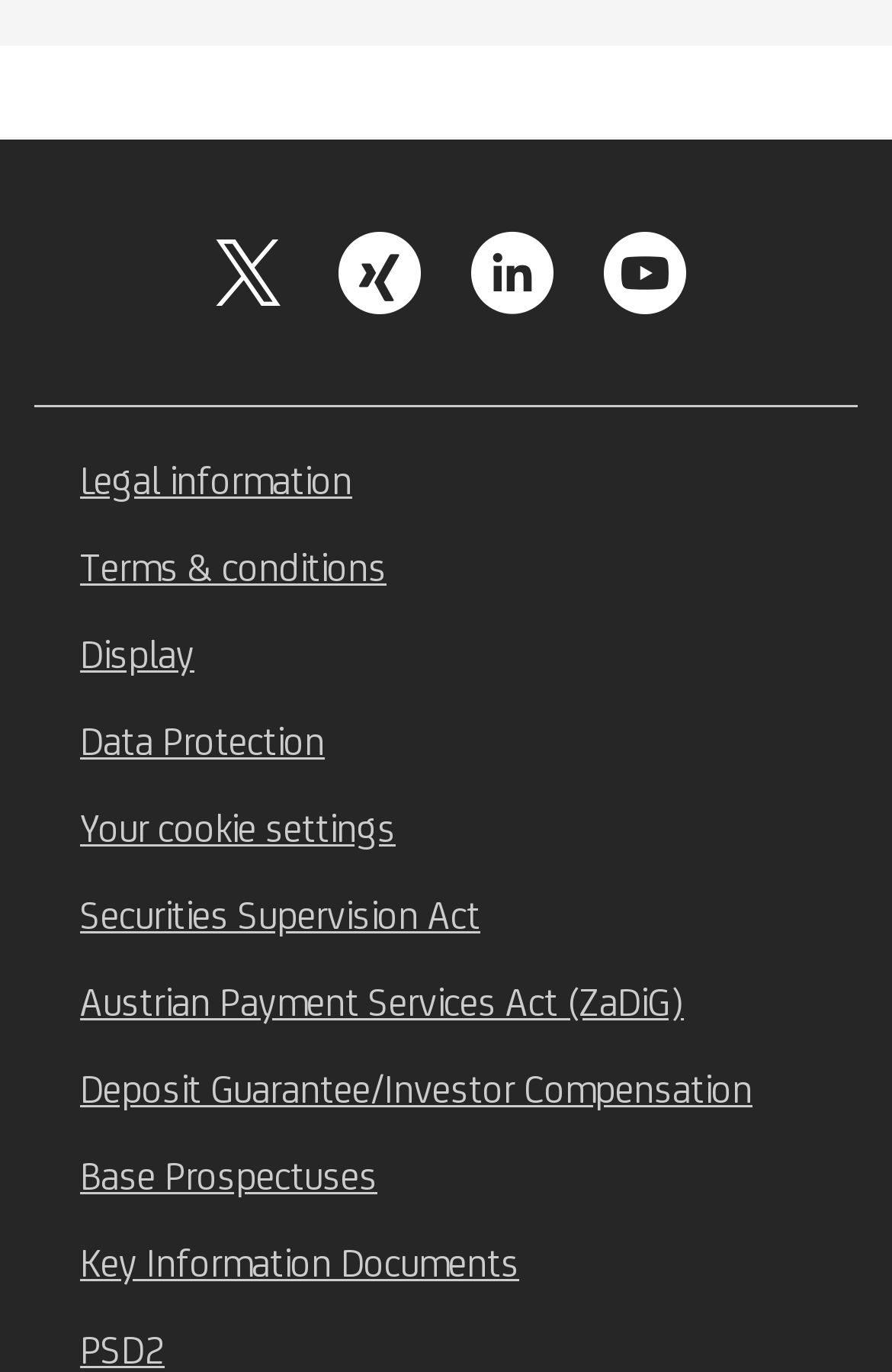Locate the bounding box coordinates of the region to be clicked to comply with the following instruction: "Visit X". The coordinates must be four float numbers between 0 and 1, in the form [left, top, right, bottom].

[0.231, 0.168, 0.323, 0.228]